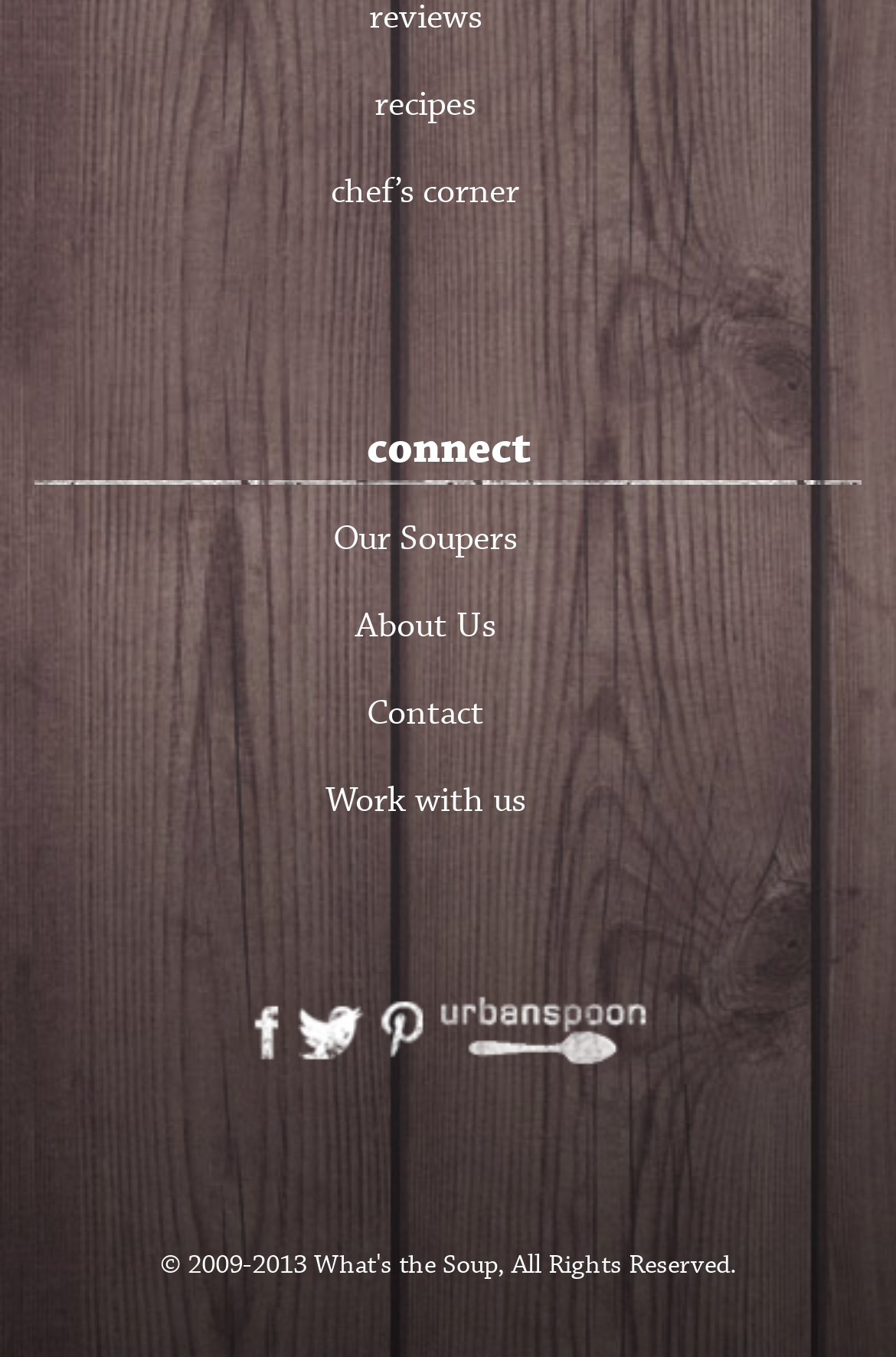Find the bounding box coordinates of the clickable element required to execute the following instruction: "check Our Soupers". Provide the coordinates as four float numbers between 0 and 1, i.e., [left, top, right, bottom].

[0.372, 0.381, 0.577, 0.415]